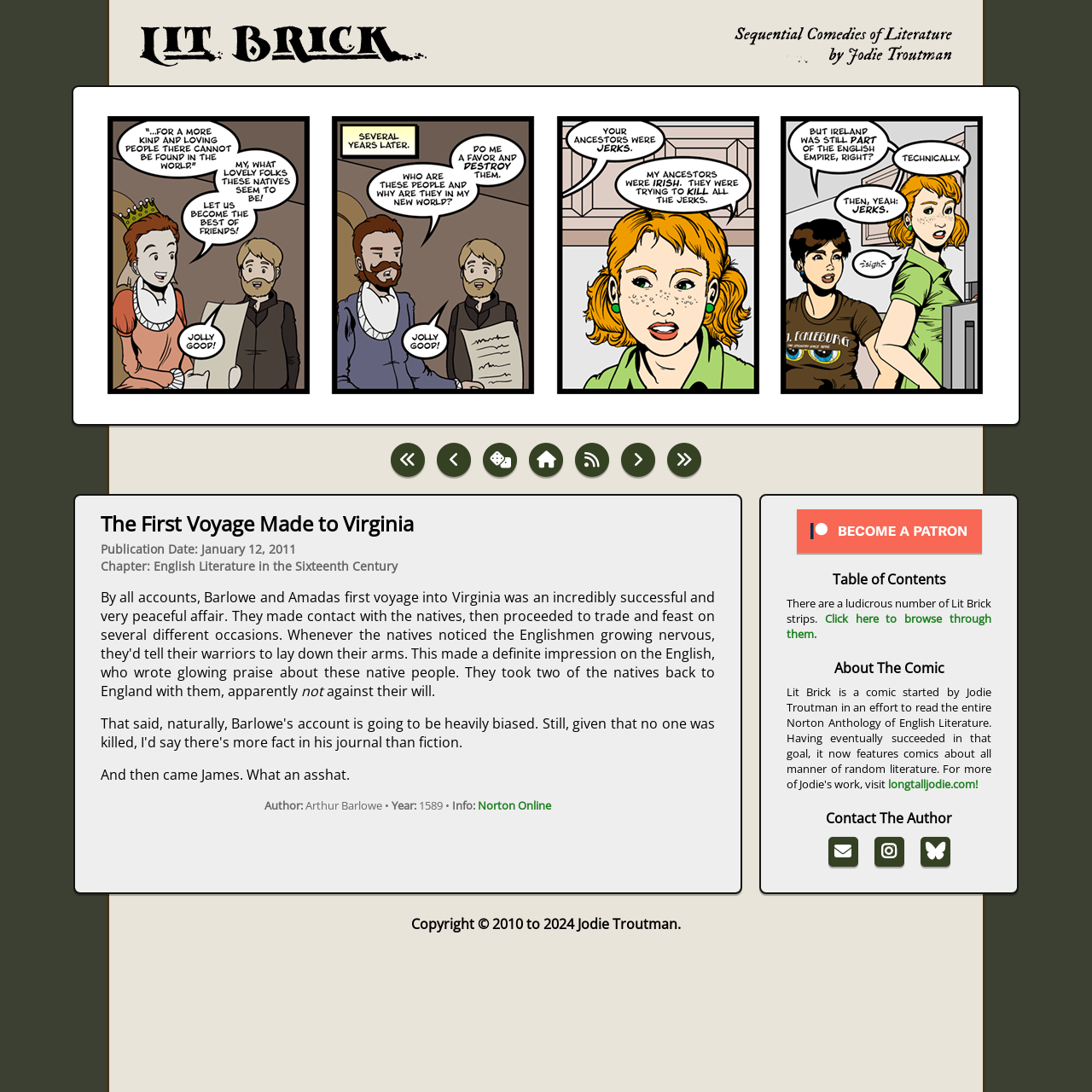Please specify the bounding box coordinates of the clickable region to carry out the following instruction: "Click the Lit Brick logo". The coordinates should be four float numbers between 0 and 1, in the format [left, top, right, bottom].

[0.128, 0.023, 0.391, 0.061]